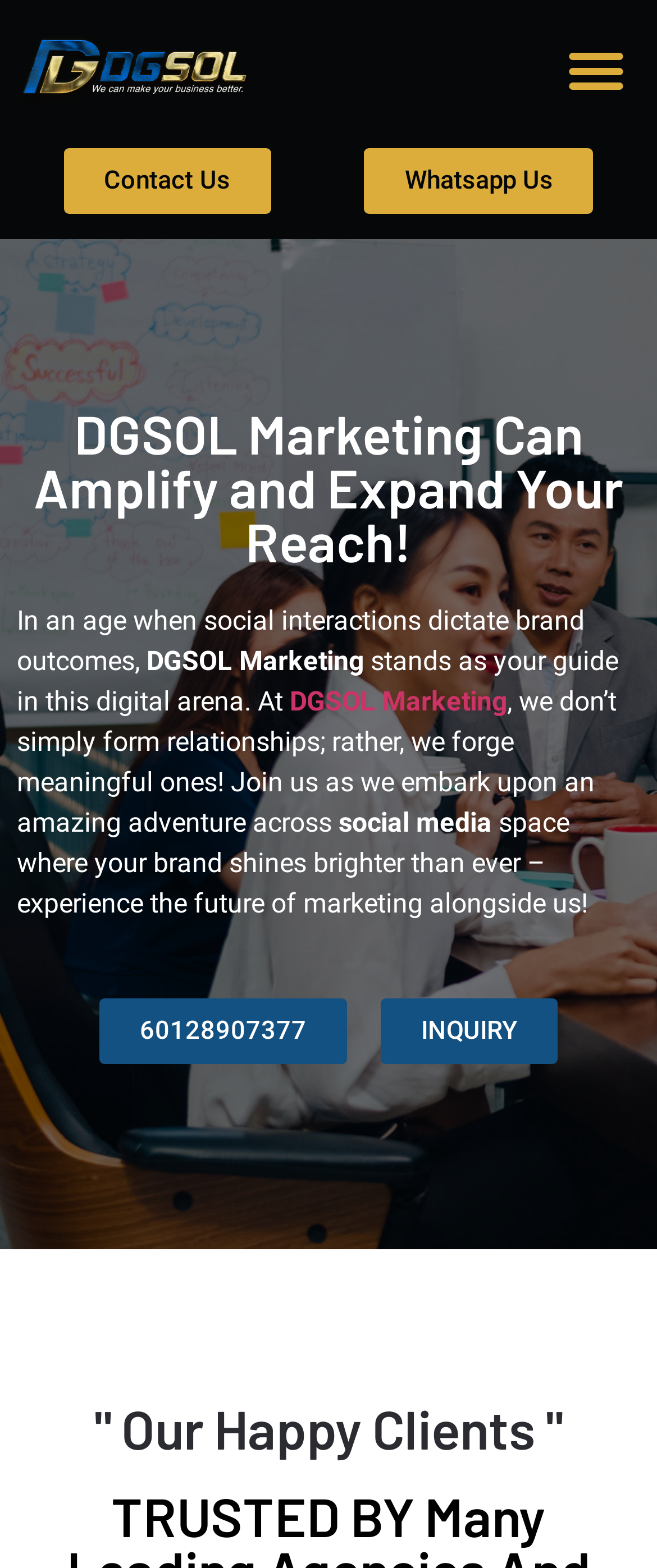What is the call-to-action?
Give a detailed response to the question by analyzing the screenshot.

I found the call-to-action by looking at the links 'Contact Us' and 'Whatsapp Us' with the bounding box coordinates [0.097, 0.094, 0.412, 0.136] and [0.554, 0.094, 0.903, 0.136] respectively, which suggests that the user is encouraged to take action by contacting or messaging the company.